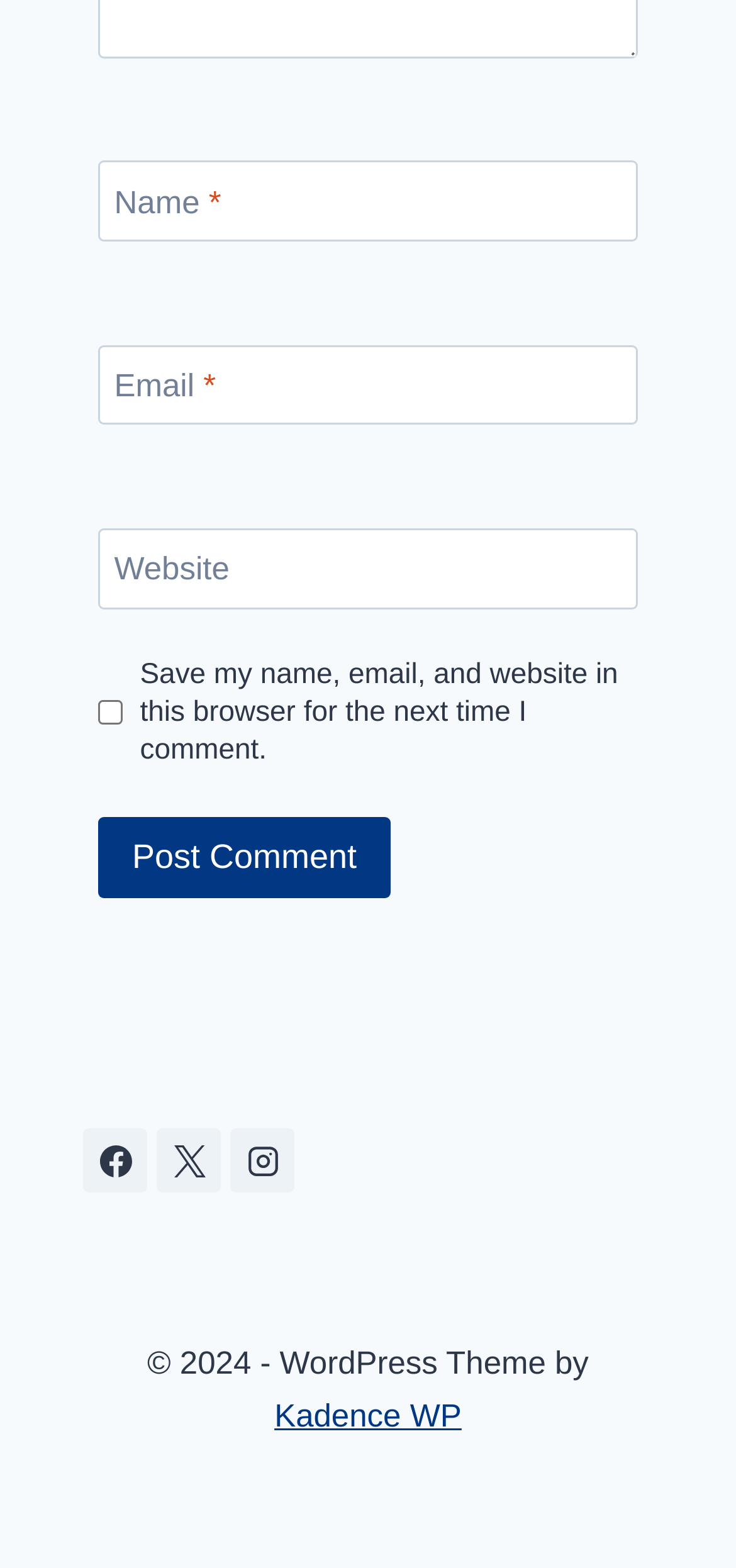What is the purpose of the checkbox?
Answer the question with as much detail as you can, using the image as a reference.

The checkbox is located below the 'Website' textbox and has a label 'Save my name, email, and website in this browser for the next time I comment.' This suggests that its purpose is to save the user's comment information for future use.